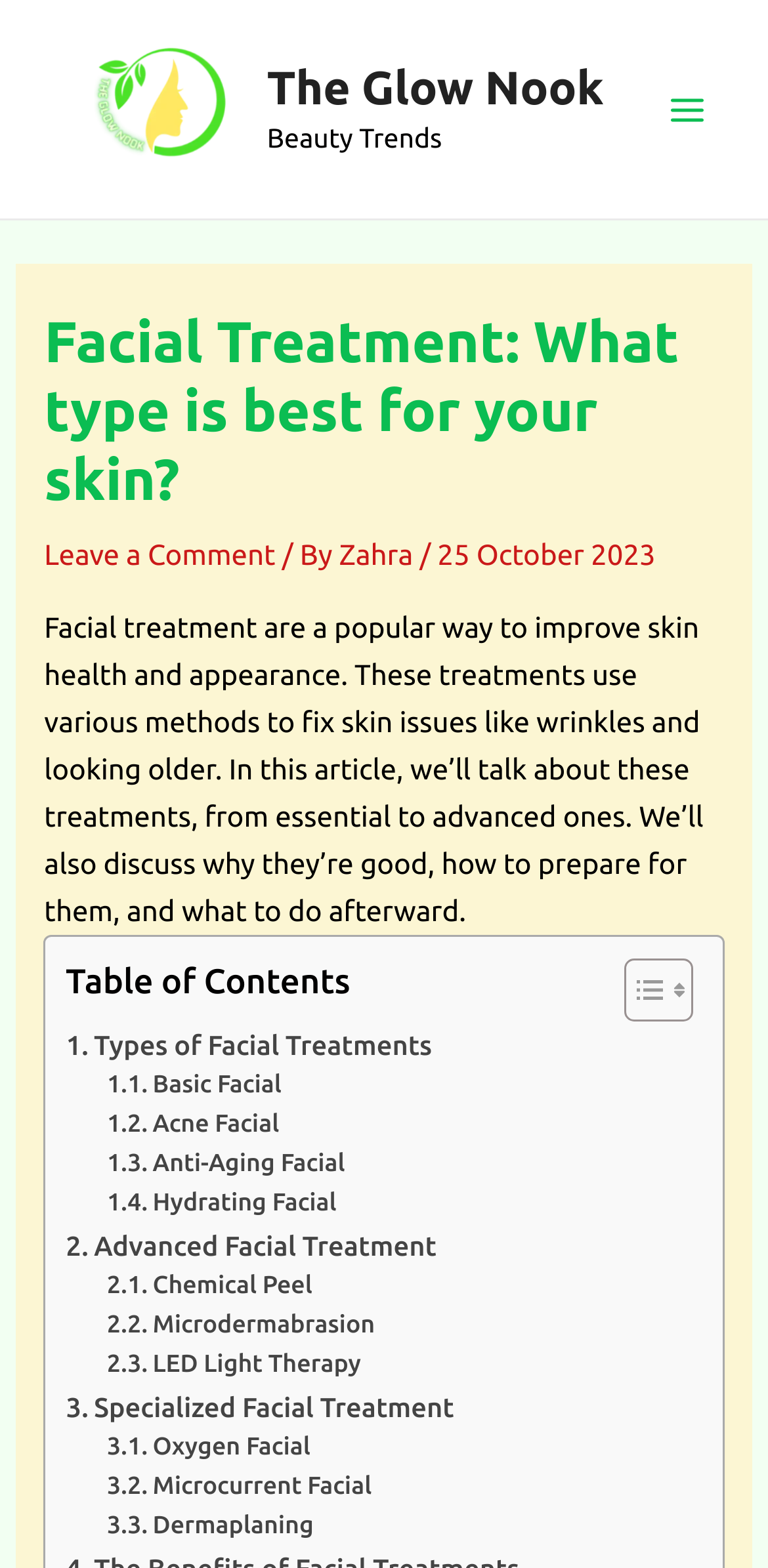Given the element description Anti-Aging Facial, predict the bounding box coordinates for the UI element in the webpage screenshot. The format should be (top-left x, top-left y, bottom-right x, bottom-right y), and the values should be between 0 and 1.

[0.139, 0.731, 0.449, 0.756]